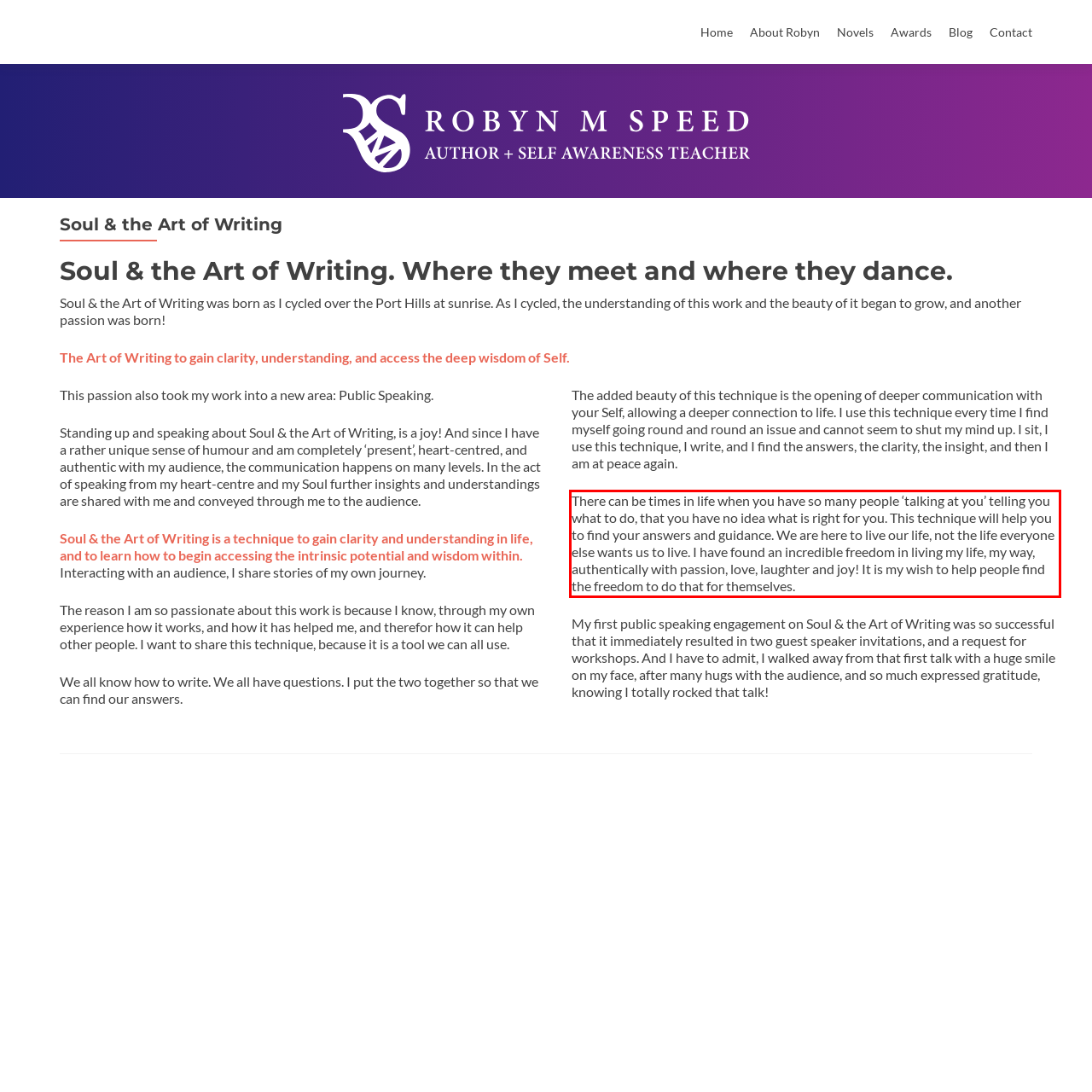By examining the provided screenshot of a webpage, recognize the text within the red bounding box and generate its text content.

There can be times in life when you have so many people ‘talking at you’ telling you what to do, that you have no idea what is right for you. This technique will help you to find your answers and guidance. We are here to live our life, not the life everyone else wants us to live. I have found an incredible freedom in living my life, my way, authentically with passion, love, laughter and joy! It is my wish to help people find the freedom to do that for themselves.